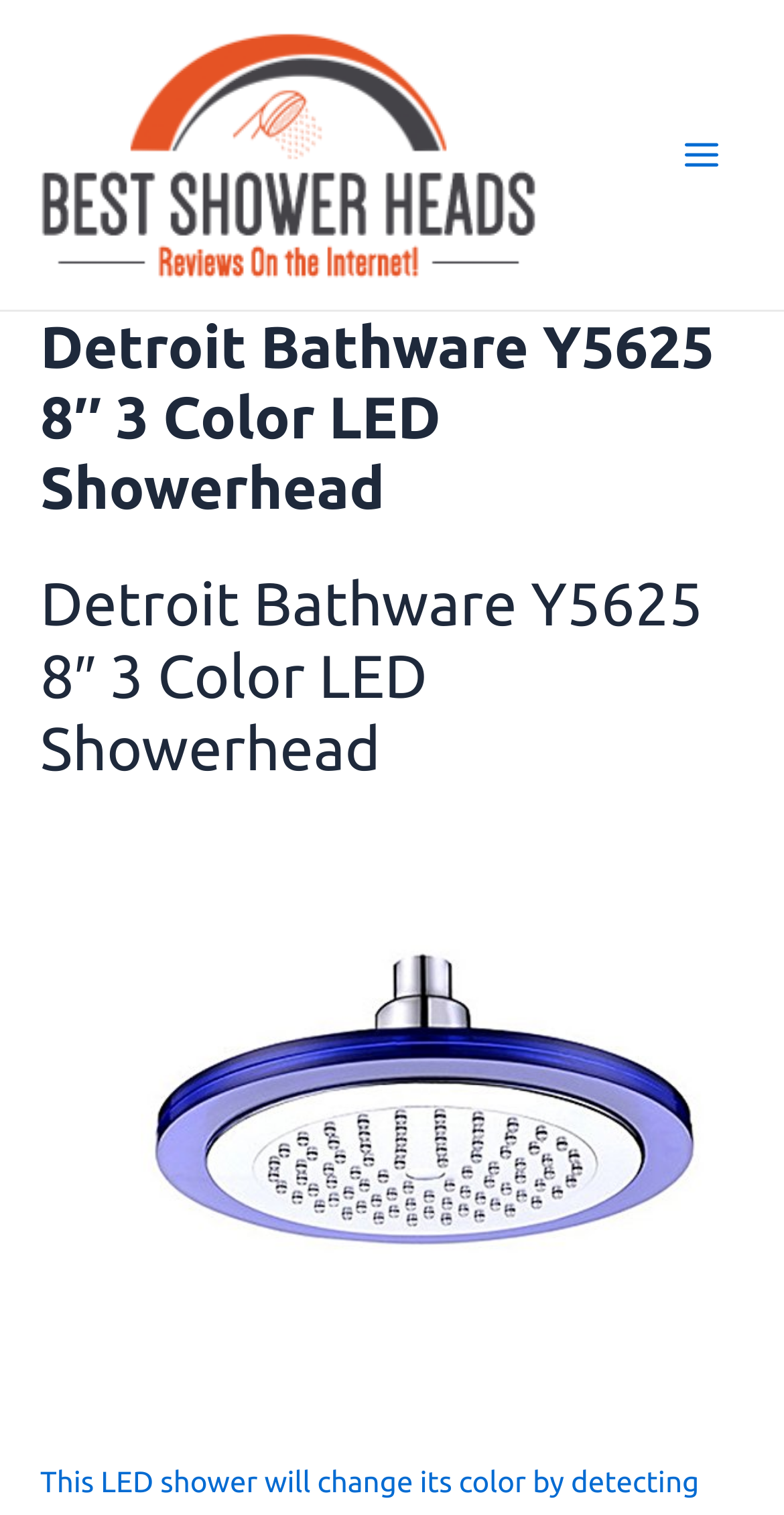Please answer the following question using a single word or phrase: 
What is the purpose of the button?

Main Menu